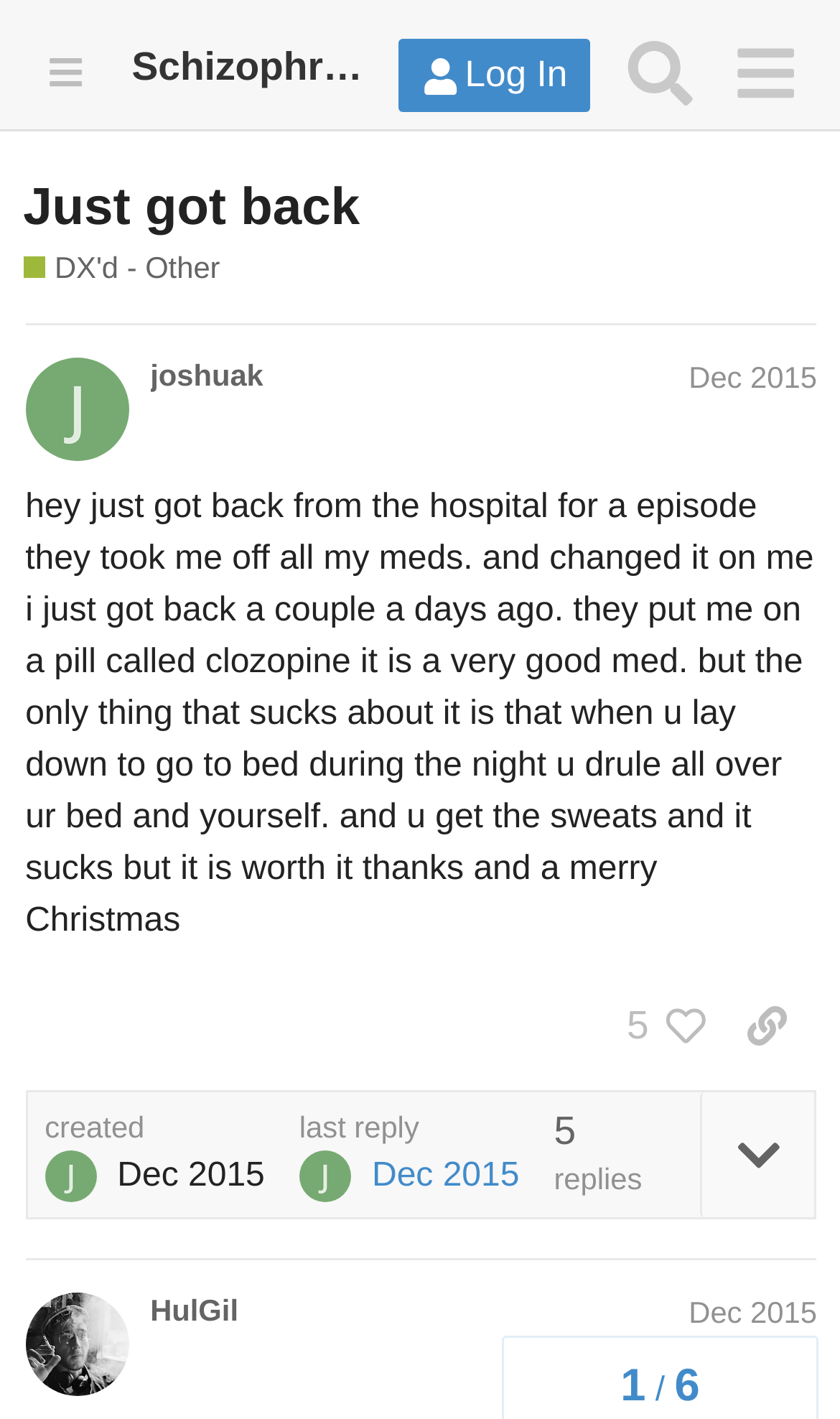Find and provide the bounding box coordinates for the UI element described here: "last reply Dec 2015". The coordinates should be given as four float numbers between 0 and 1: [left, top, right, bottom].

[0.356, 0.782, 0.618, 0.847]